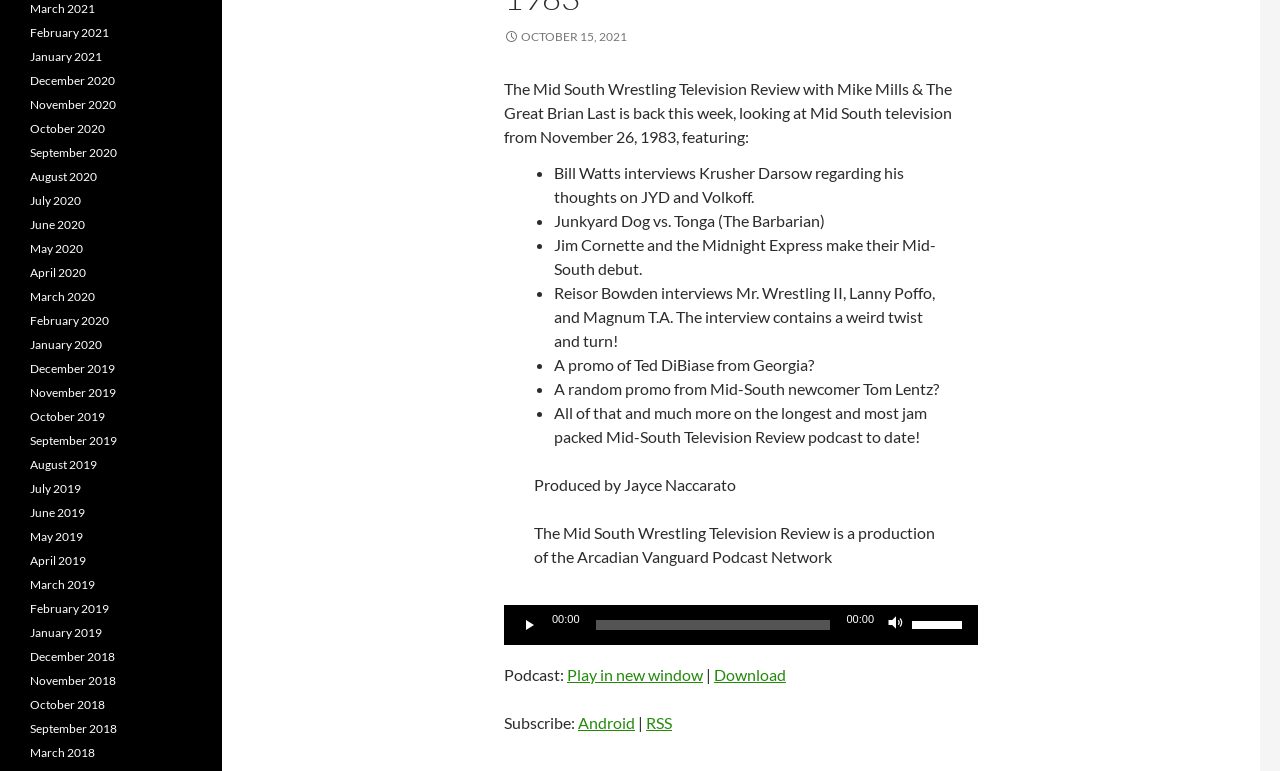Using the description: "← Friday Evening Perspective", determine the UI element's bounding box coordinates. Ensure the coordinates are in the format of four float numbers between 0 and 1, i.e., [left, top, right, bottom].

None